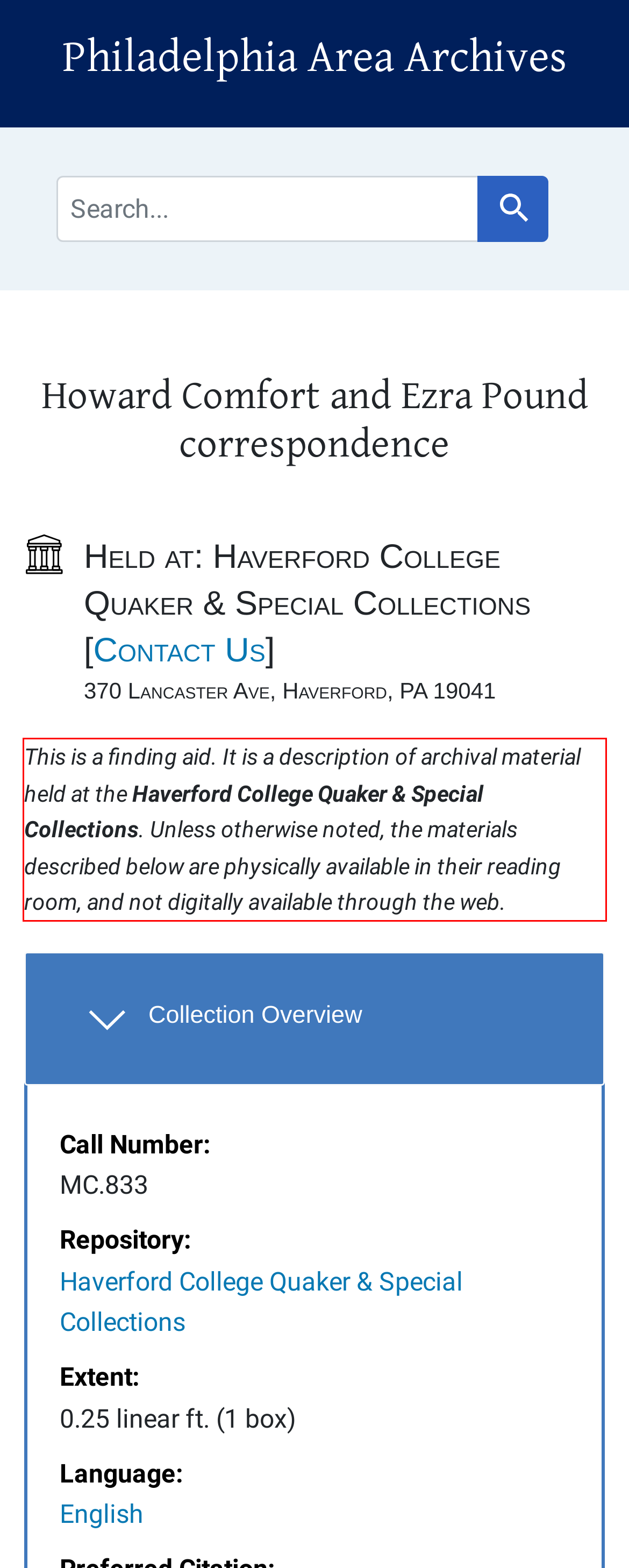Given a webpage screenshot, identify the text inside the red bounding box using OCR and extract it.

This is a finding aid. It is a description of archival material held at the Haverford College Quaker & Special Collections. Unless otherwise noted, the materials described below are physically available in their reading room, and not digitally available through the web.